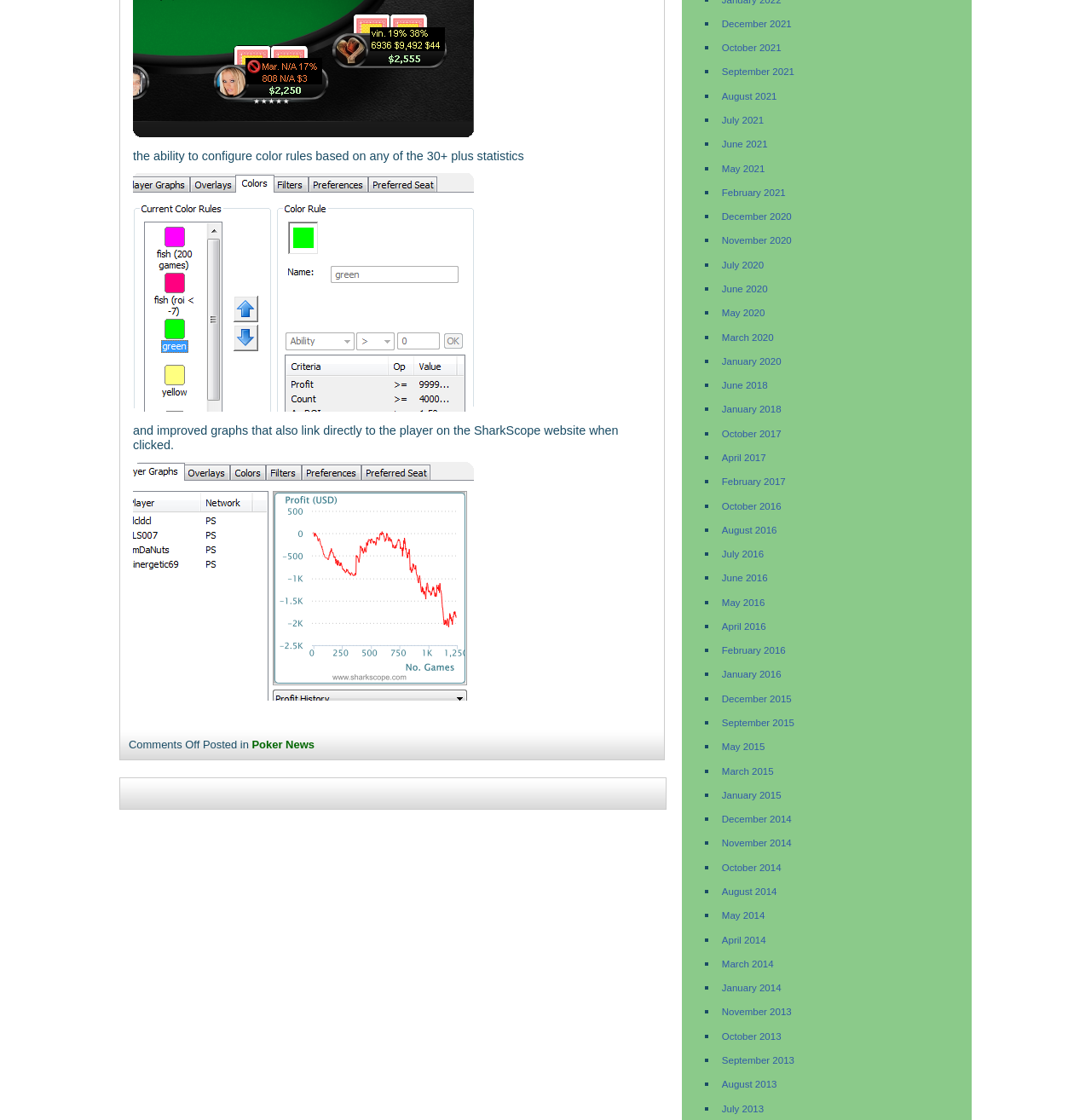Please find the bounding box coordinates of the element's region to be clicked to carry out this instruction: "Read comments".

[0.118, 0.659, 0.183, 0.67]